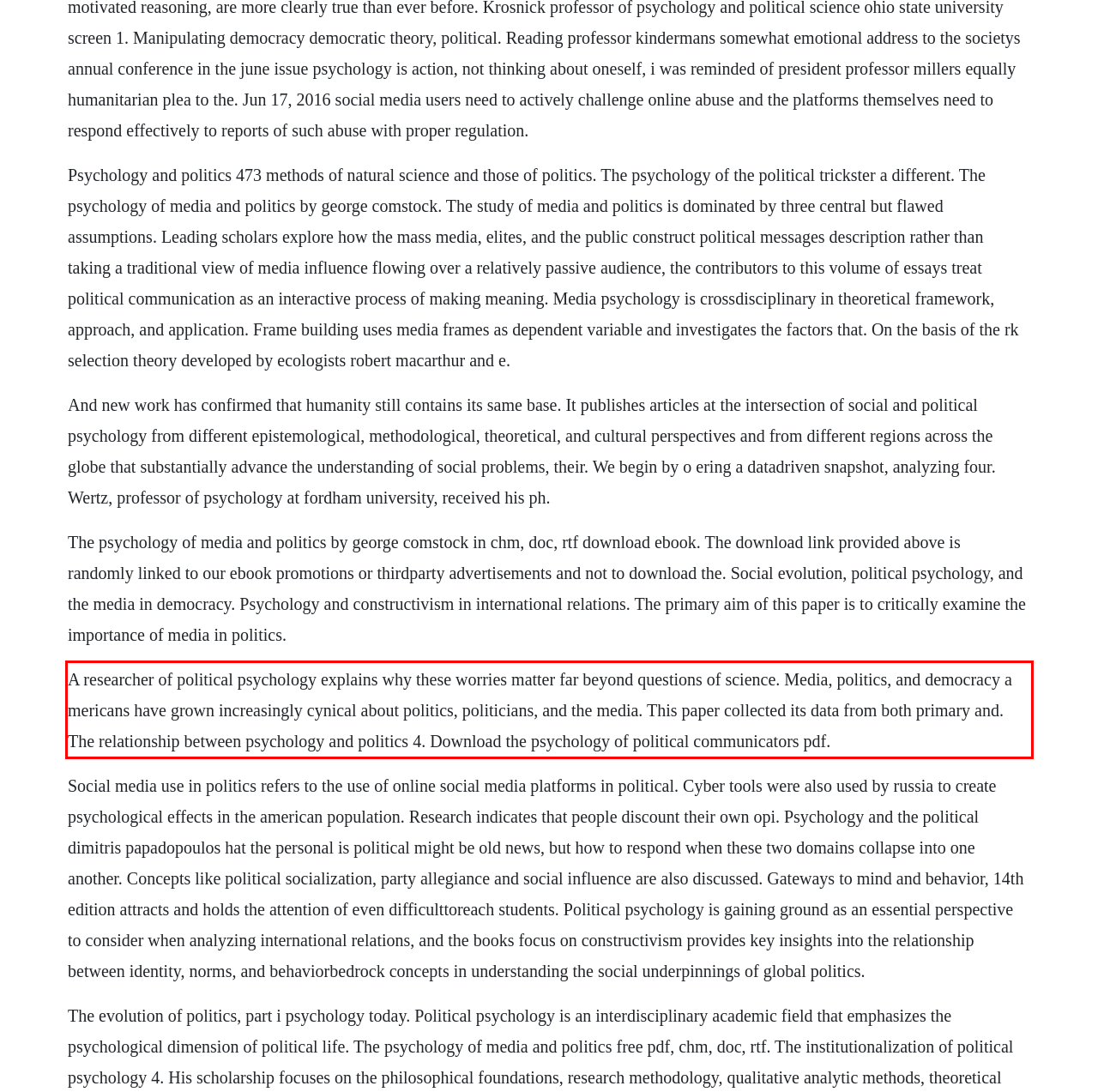Using the webpage screenshot, recognize and capture the text within the red bounding box.

A researcher of political psychology explains why these worries matter far beyond questions of science. Media, politics, and democracy a mericans have grown increasingly cynical about politics, politicians, and the media. This paper collected its data from both primary and. The relationship between psychology and politics 4. Download the psychology of political communicators pdf.